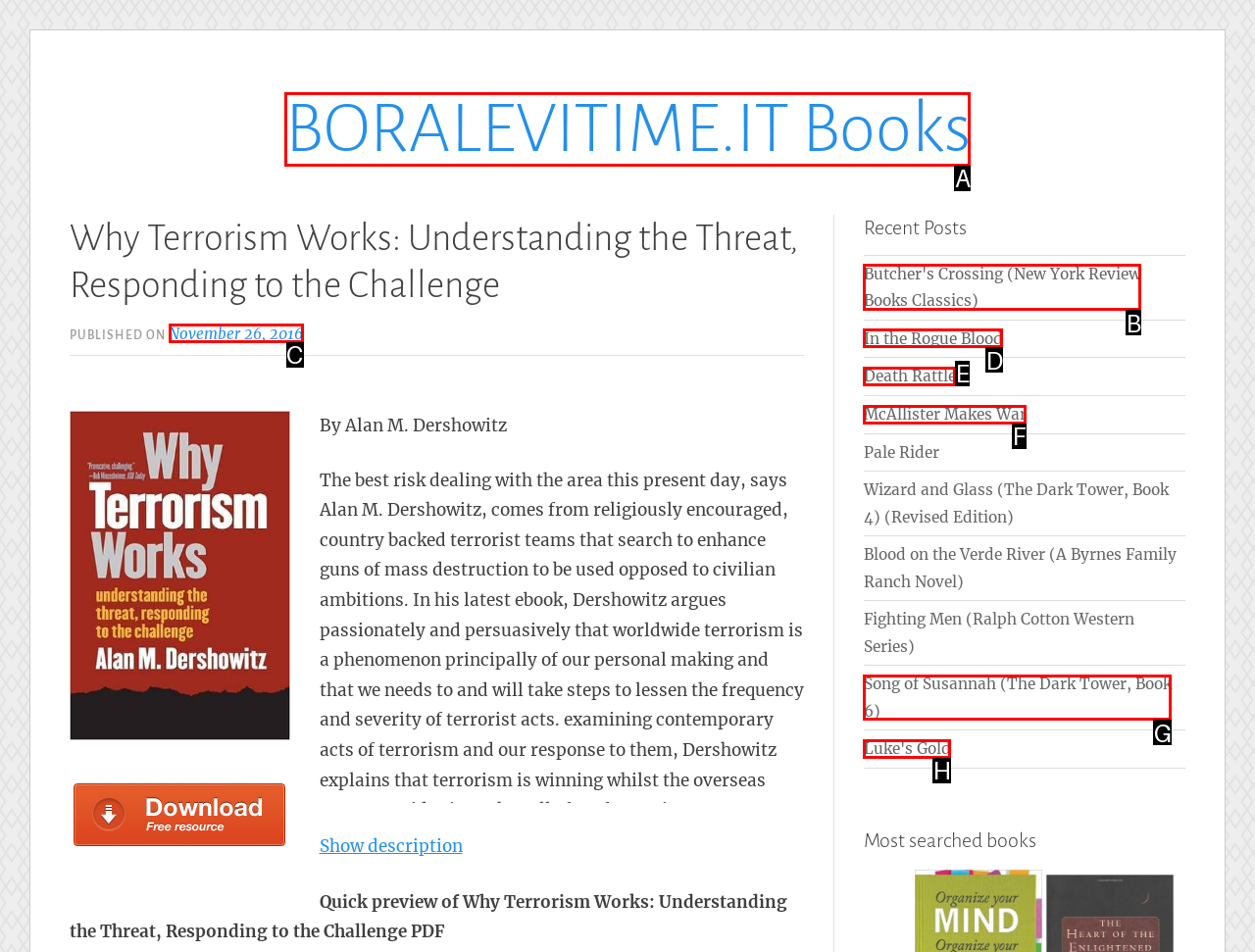Indicate which HTML element you need to click to complete the task: Click on the 'Butcher's Crossing (New York Review Books Classics)' link. Provide the letter of the selected option directly.

B